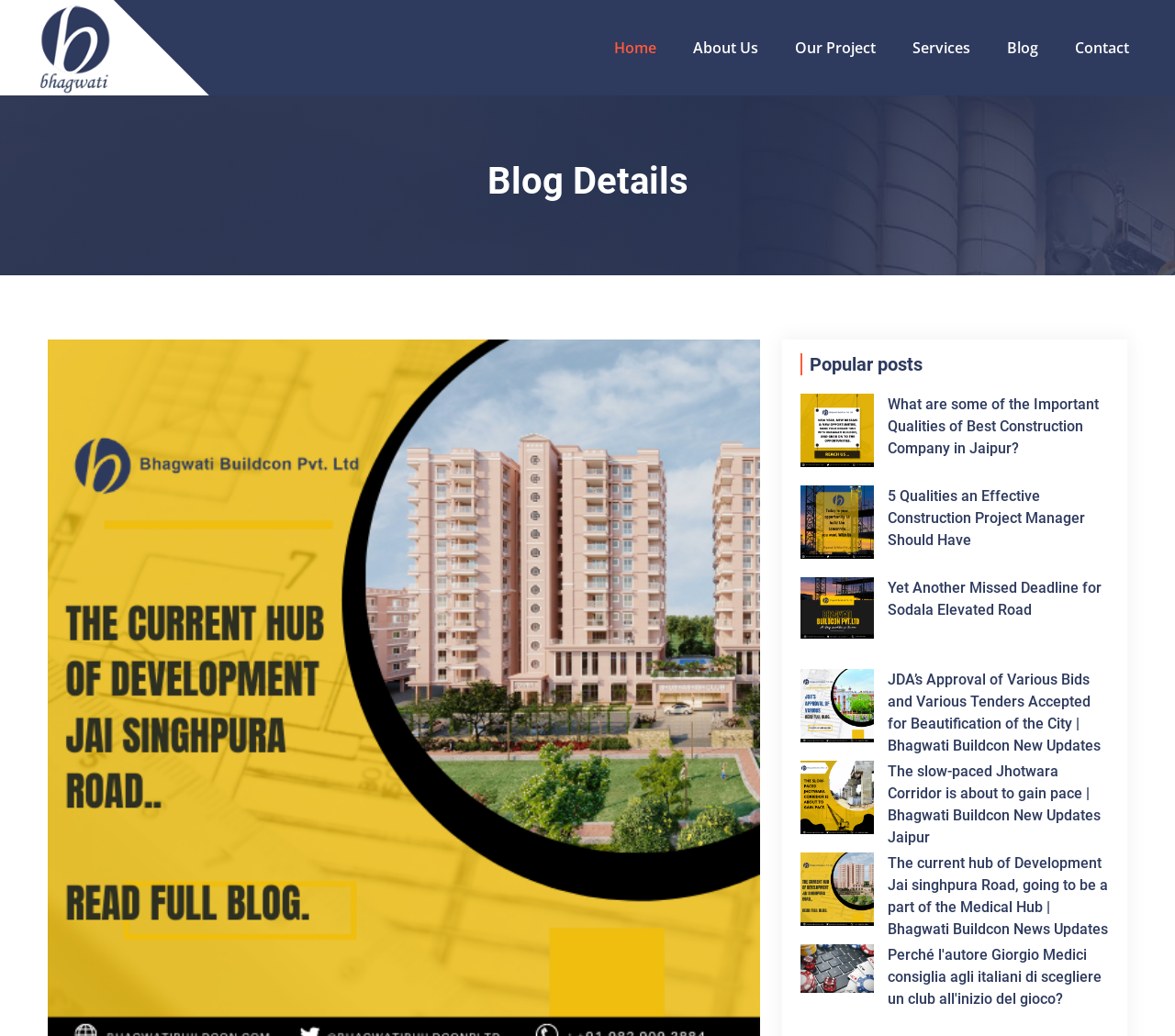Please specify the bounding box coordinates in the format (top-left x, top-left y, bottom-right x, bottom-right y), with all values as floating point numbers between 0 and 1. Identify the bounding box of the UI element described by: Home

[0.507, 0.009, 0.574, 0.083]